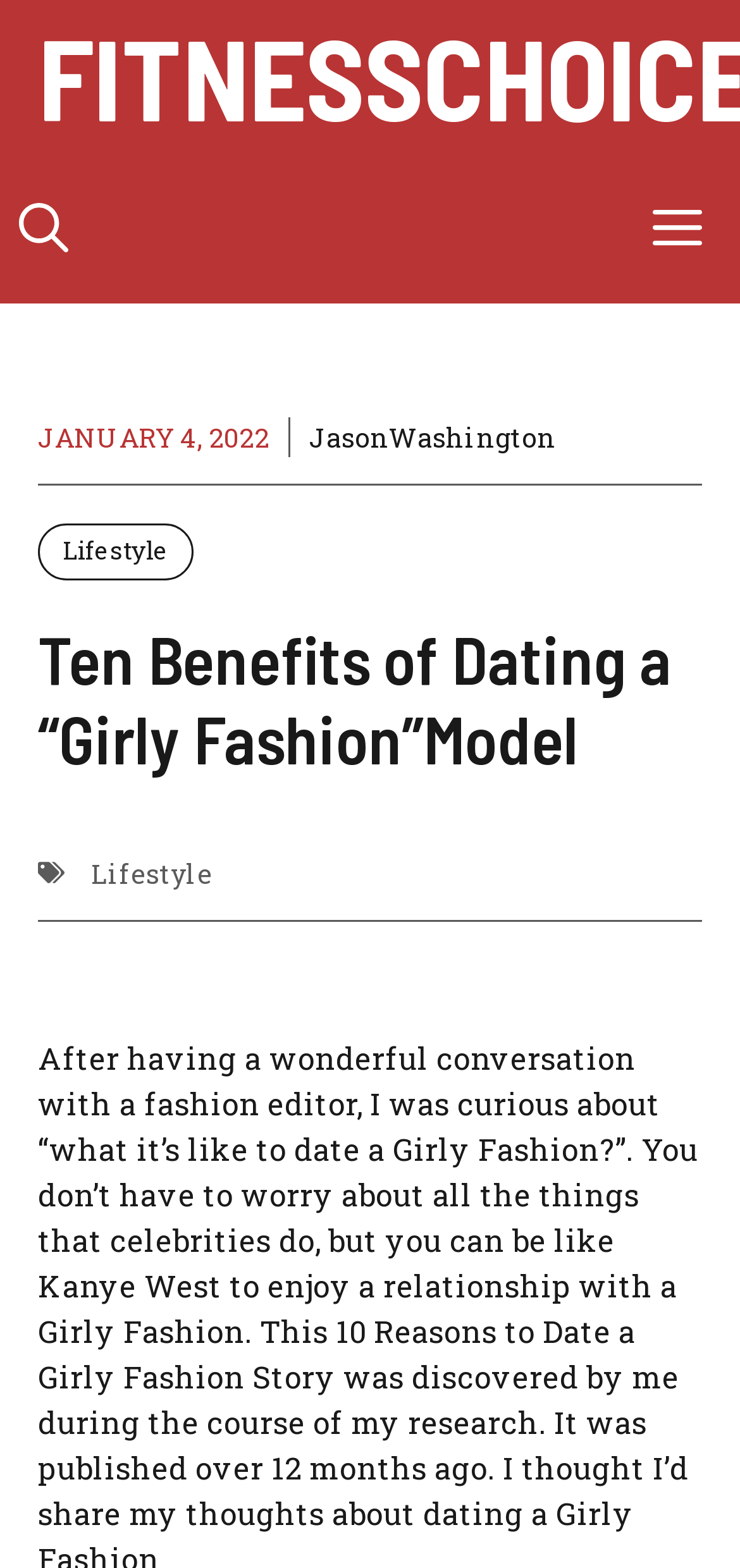Bounding box coordinates should be in the format (top-left x, top-left y, bottom-right x, bottom-right y) and all values should be floating point numbers between 0 and 1. Determine the bounding box coordinate for the UI element described as: Lifestyle

[0.123, 0.545, 0.287, 0.568]